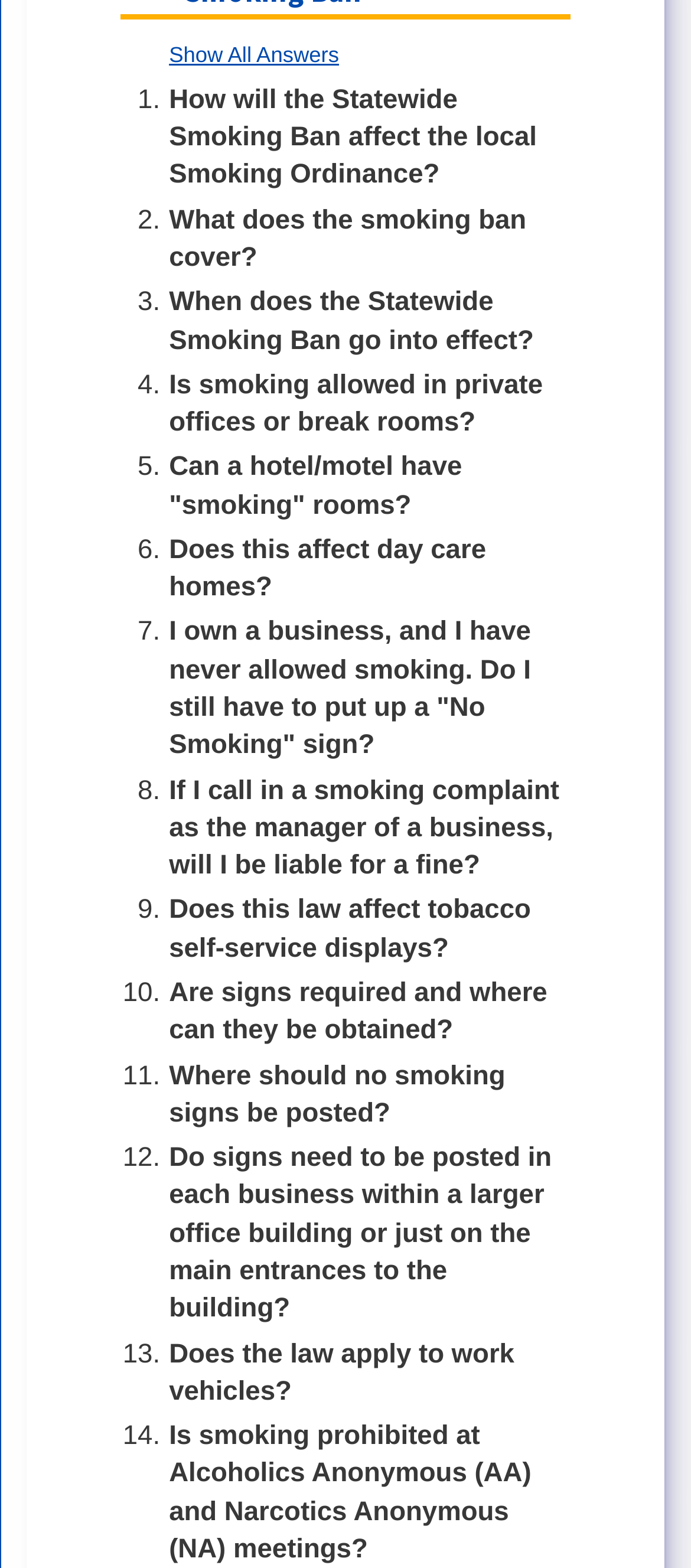Specify the bounding box coordinates of the area to click in order to follow the given instruction: "View 'How will the Statewide Smoking Ban affect the local Smoking Ordinance?'."

[0.245, 0.054, 0.777, 0.121]